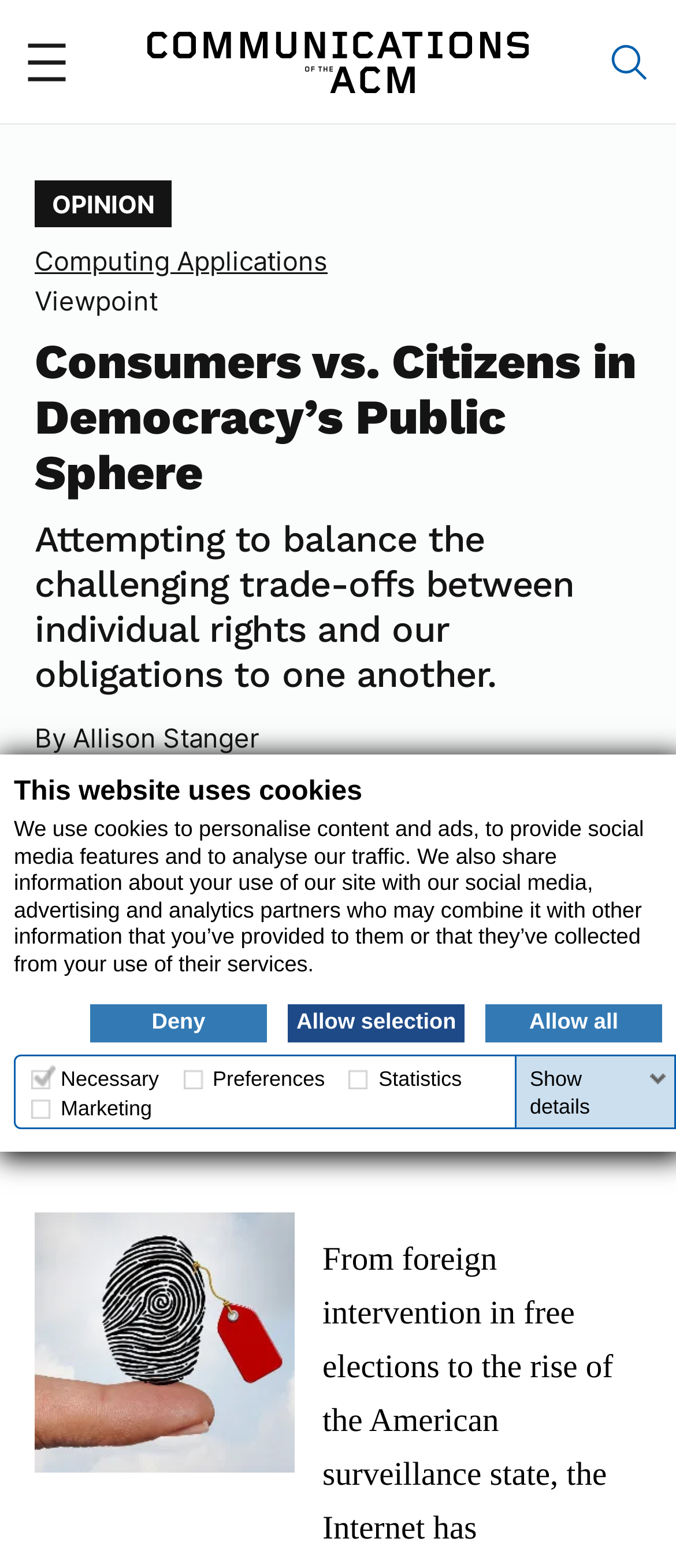Can you find the bounding box coordinates for the element to click on to achieve the instruction: "Click the main menu button"?

[0.041, 0.027, 0.097, 0.051]